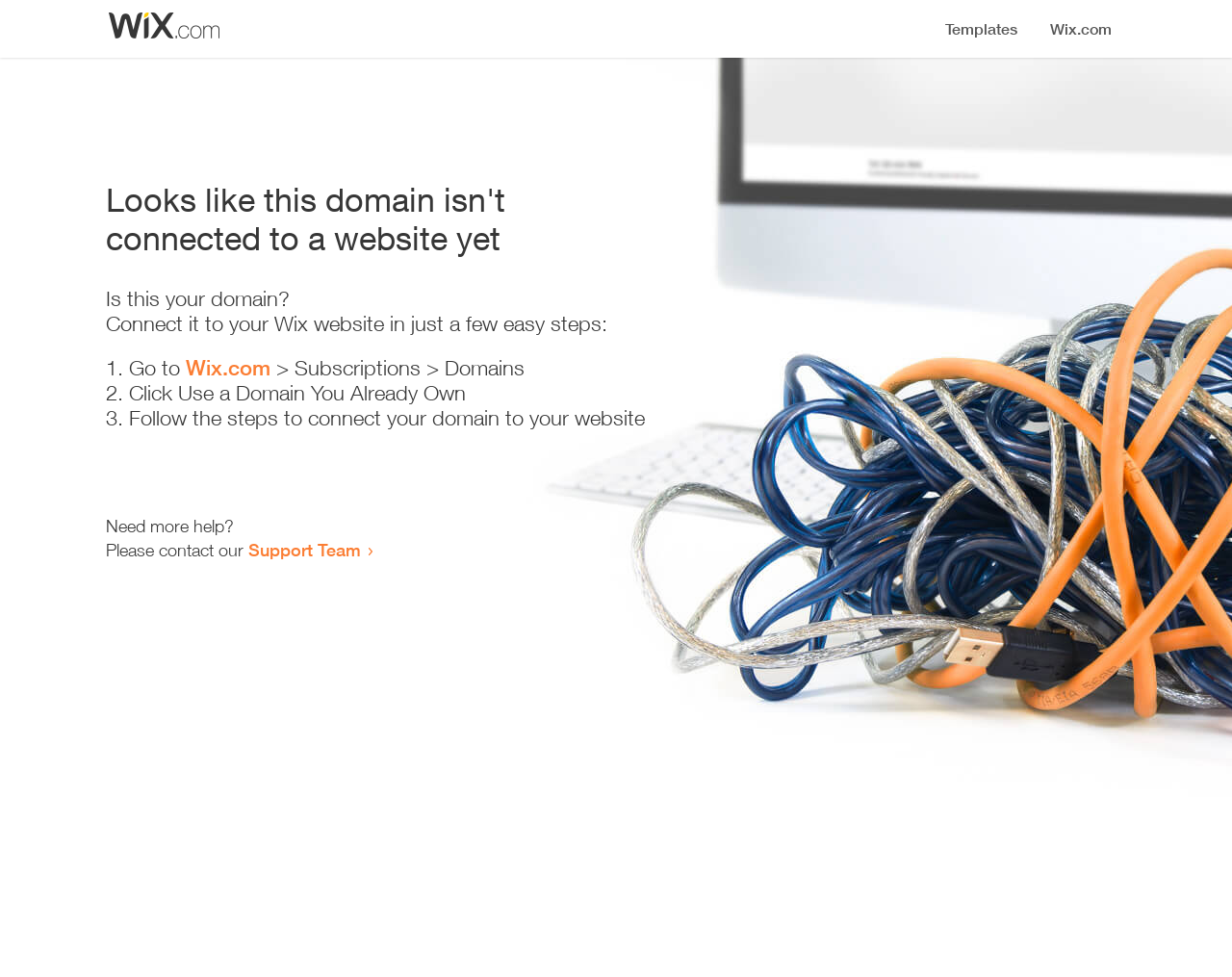Determine the bounding box for the UI element as described: "Wix.com". The coordinates should be represented as four float numbers between 0 and 1, formatted as [left, top, right, bottom].

[0.151, 0.364, 0.22, 0.389]